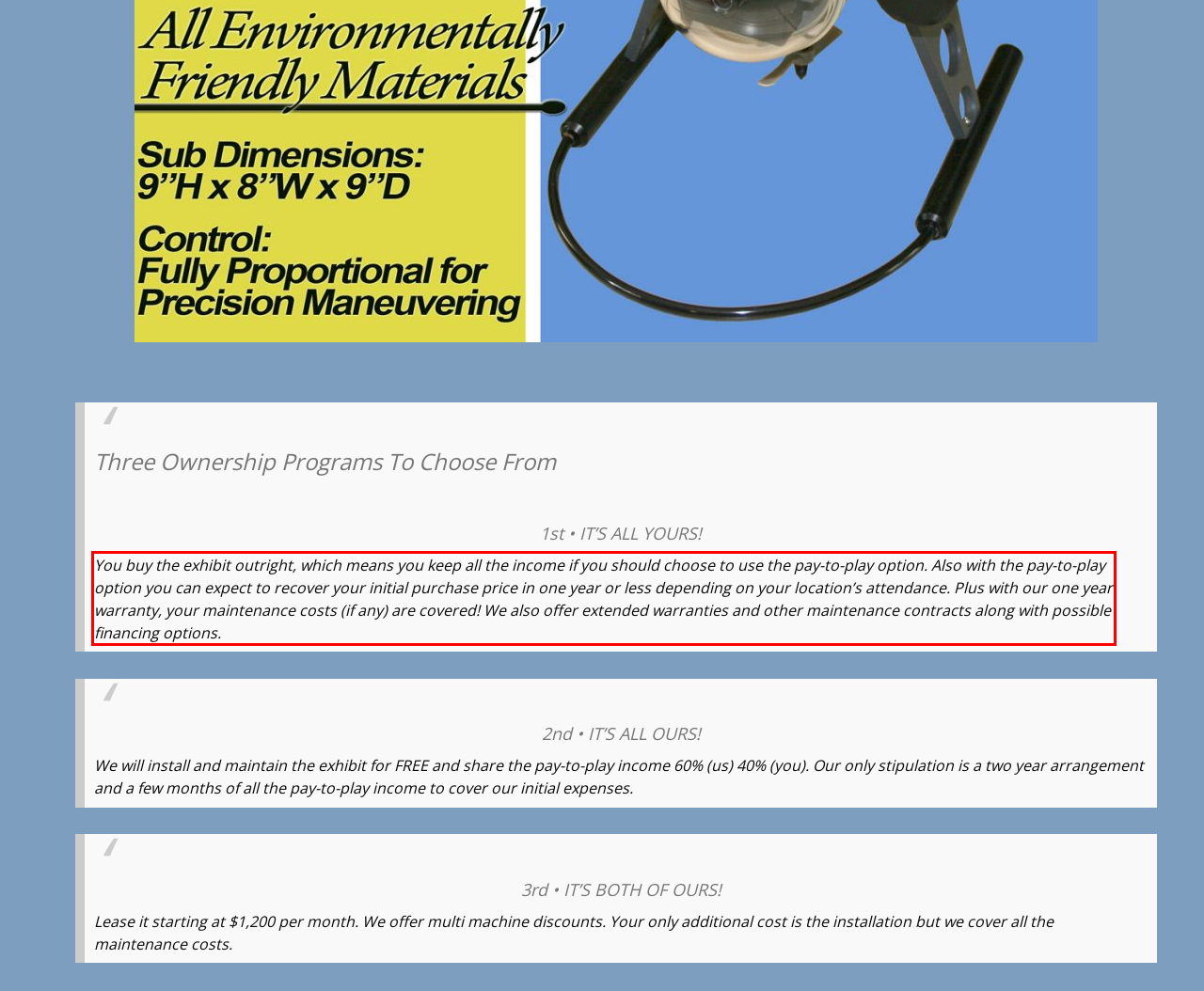Please analyze the screenshot of a webpage and extract the text content within the red bounding box using OCR.

You buy the exhibit outright, which means you keep all the income if you should choose to use the pay-to-play option. Also with the pay-to-play option you can expect to recover your initial purchase price in one year or less depending on your location’s attendance. Plus with our one year warranty, your maintenance costs (if any) are covered! We also offer extended warranties and other maintenance contracts along with possible financing options.